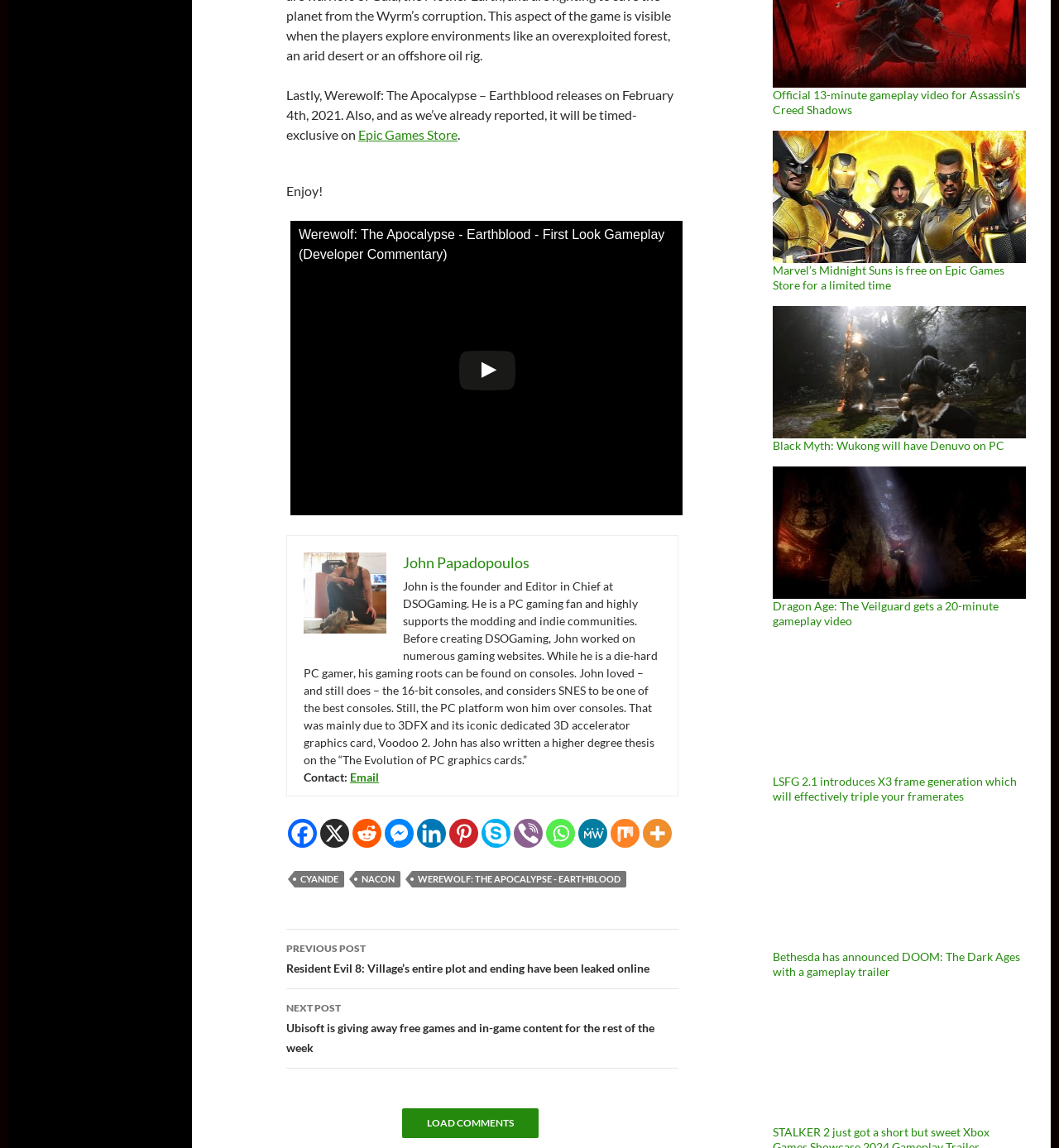How many minutes is the gameplay video for Assassin’s Creed Shadows?
Examine the webpage screenshot and provide an in-depth answer to the question.

The length of the gameplay video for Assassin’s Creed Shadows is mentioned in the link element that states 'Official 13-minute gameplay video for Assassin’s Creed Shadows'.